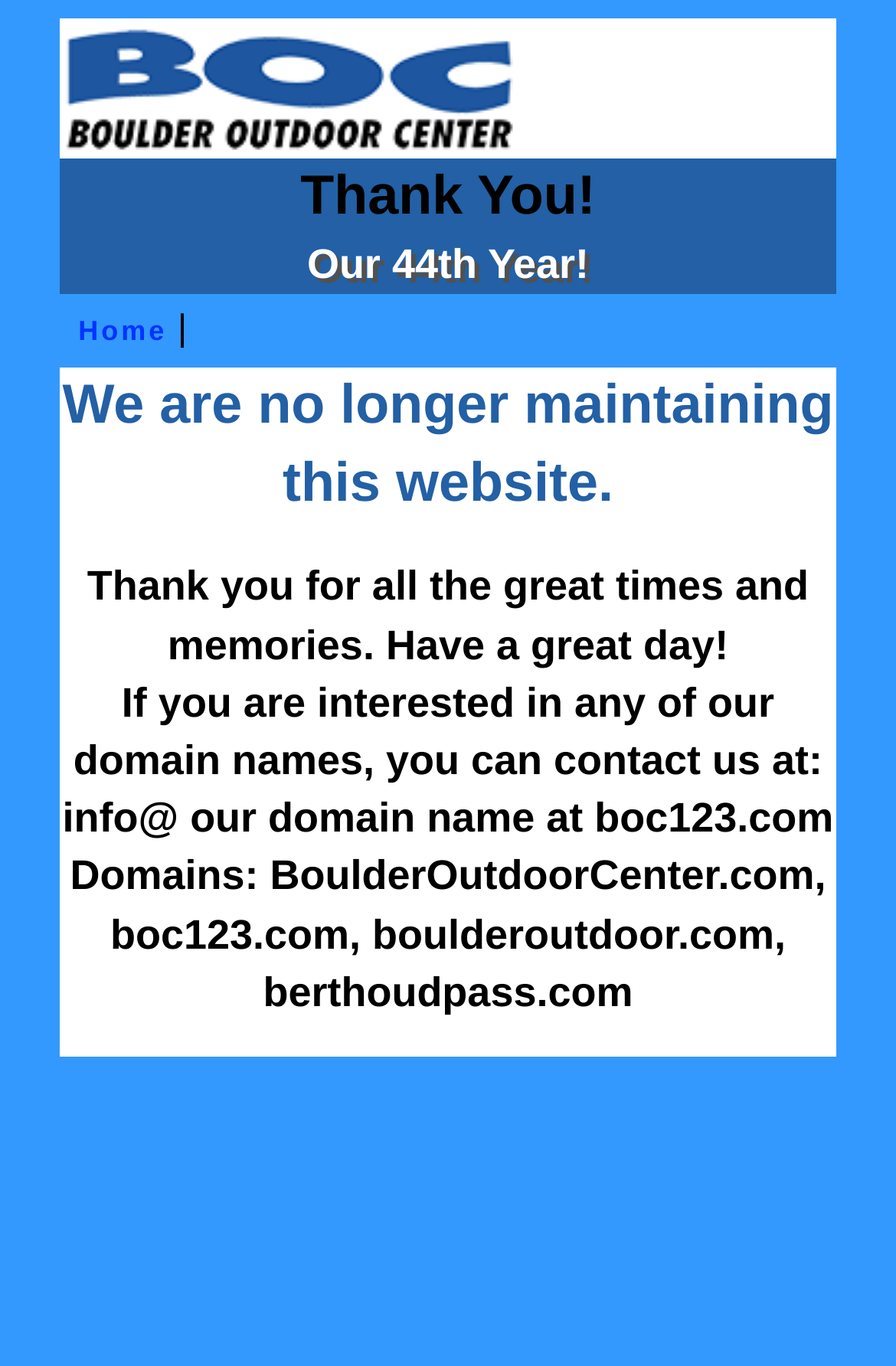What is the logo of the website?
Could you please answer the question thoroughly and with as much detail as possible?

The logo is located at the top left corner of the webpage, and it is an image with the text 'Boulder Outdoor Center'.